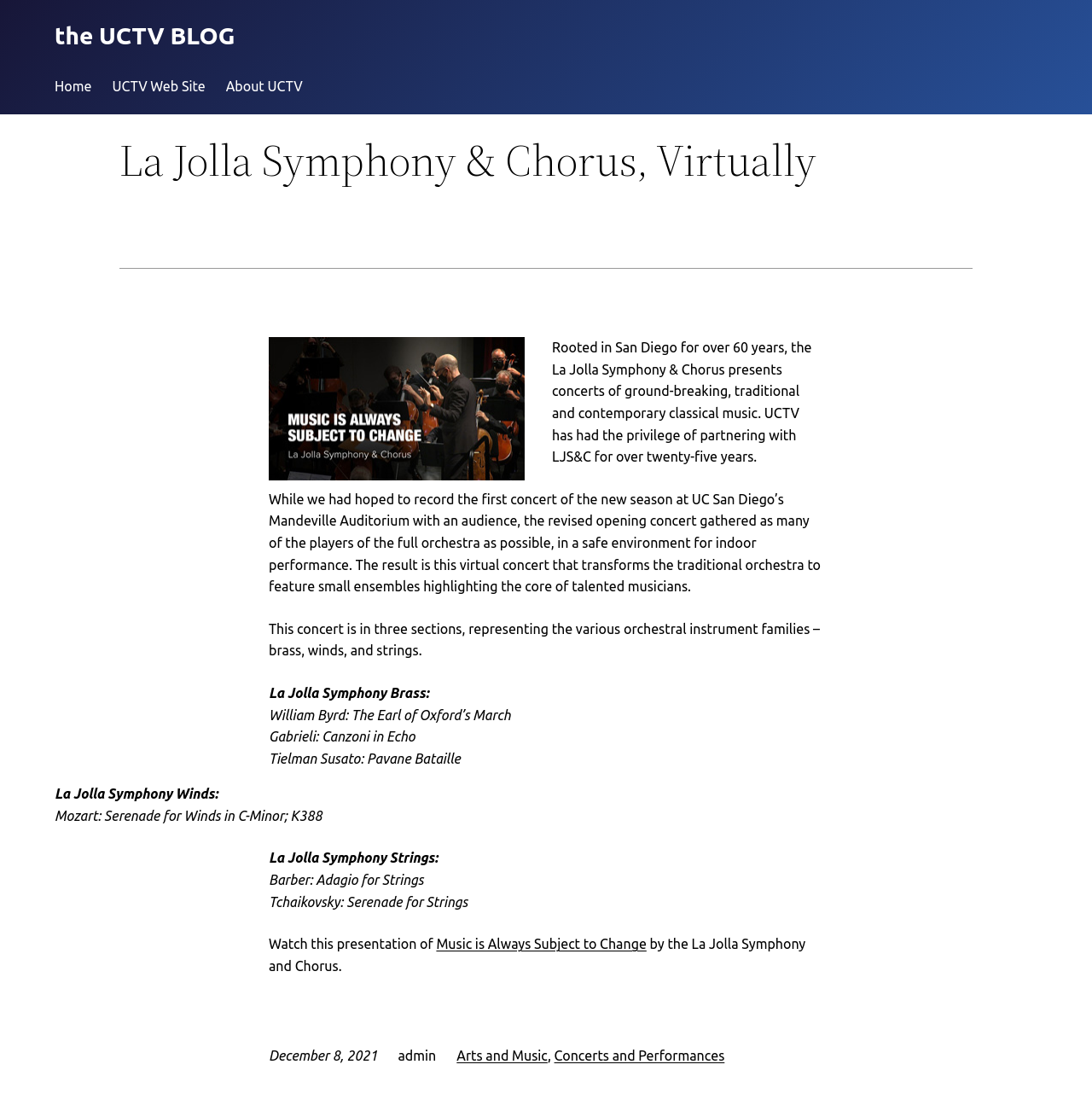Detail the features and information presented on the webpage.

The webpage is about the La Jolla Symphony & Chorus, Virtually, presented by the UCTV BLOG. At the top, there is a heading "the UCTV BLOG" followed by a menu with links to "Home", "UCTV Web Site", and "About UCTV". Below the menu, there is a prominent heading "La Jolla Symphony & Chorus, Virtually".

The main content of the webpage is divided into sections. The first section provides an introduction to the La Jolla Symphony & Chorus, describing its history and partnership with UCTV. The second section explains the context of the virtual concert, which was recorded without an audience due to safety concerns.

The concert is divided into three sections, each featuring a different orchestral instrument family: brass, winds, and strings. For each section, there are specific pieces listed, including the composers and titles. The pieces are listed in a vertical column, with the brass section at the top, followed by the winds and strings sections.

At the bottom of the page, there is a link to watch the presentation, accompanied by a phrase "Music is Always Subject to Change". The webpage also displays the date "December 8, 2021", and links to categories "Arts and Music" and "Concerts and Performances" at the very bottom.